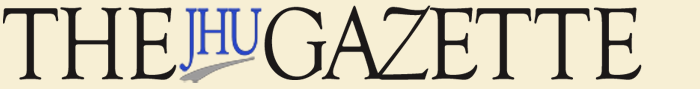Provide a single word or phrase answer to the question: 
What is the purpose of the JHU Gazette?

disseminating news and information